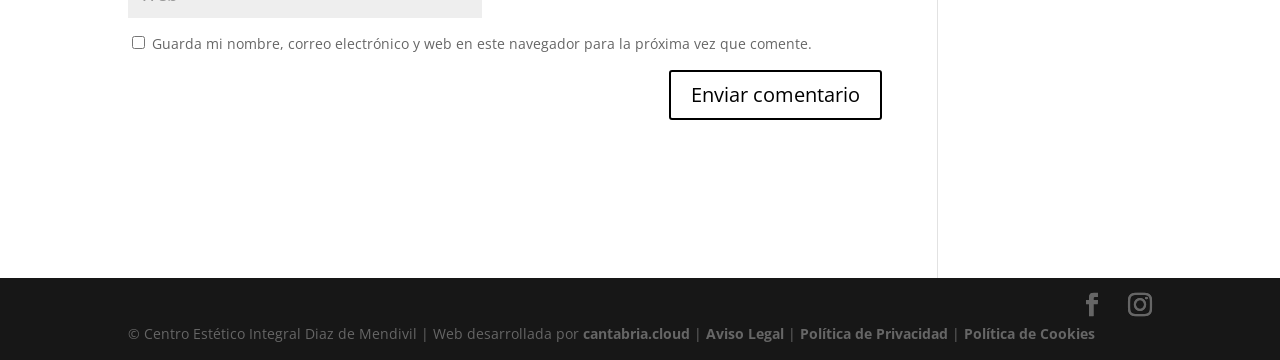Answer briefly with one word or phrase:
What is the purpose of the checkbox?

Save comment information